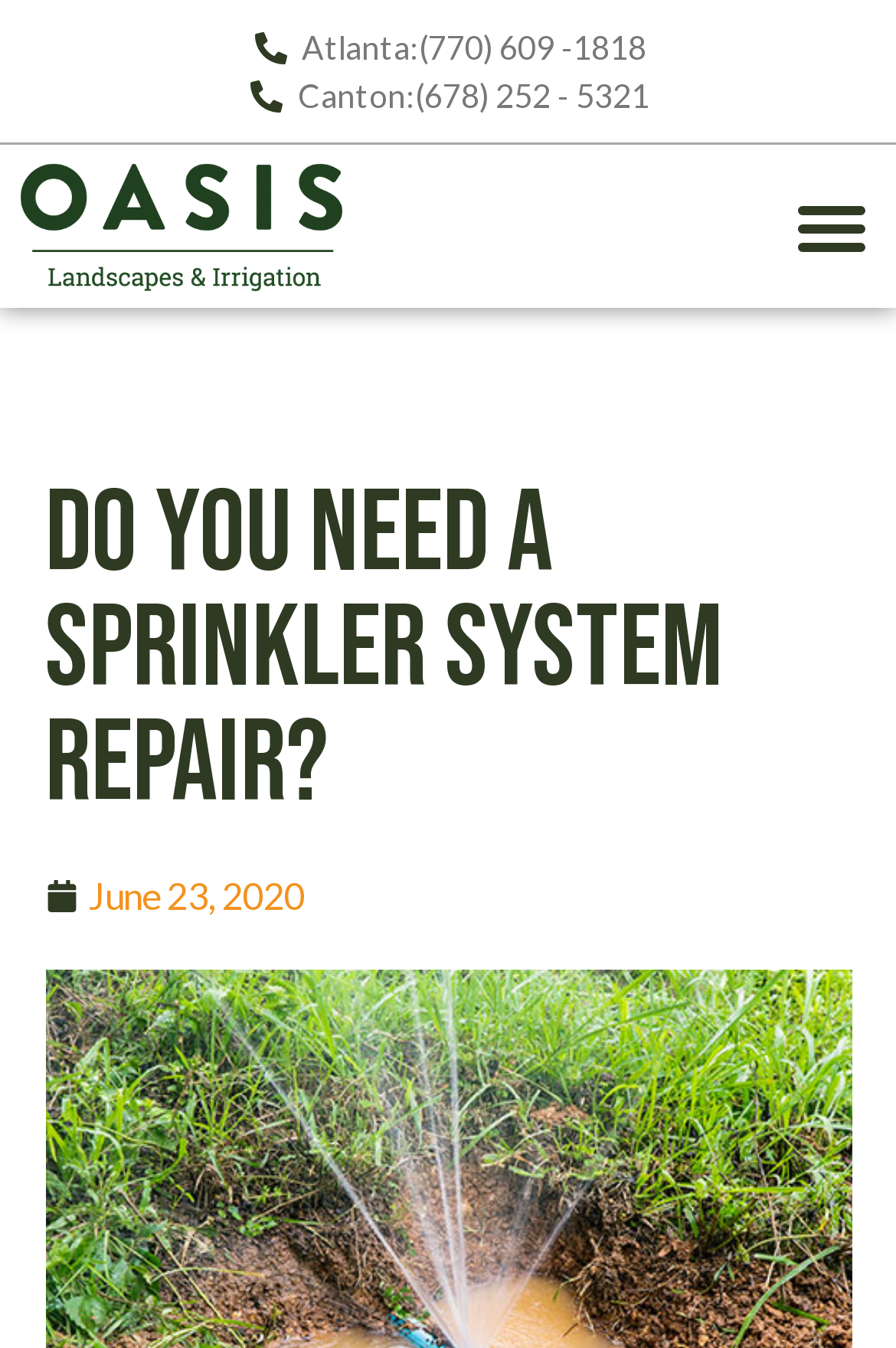Please analyze the image and give a detailed answer to the question:
When was the article published?

I found the publication date of the article by looking at the link element with the text 'June 23, 2020' and understanding that it represents the date the article was published.